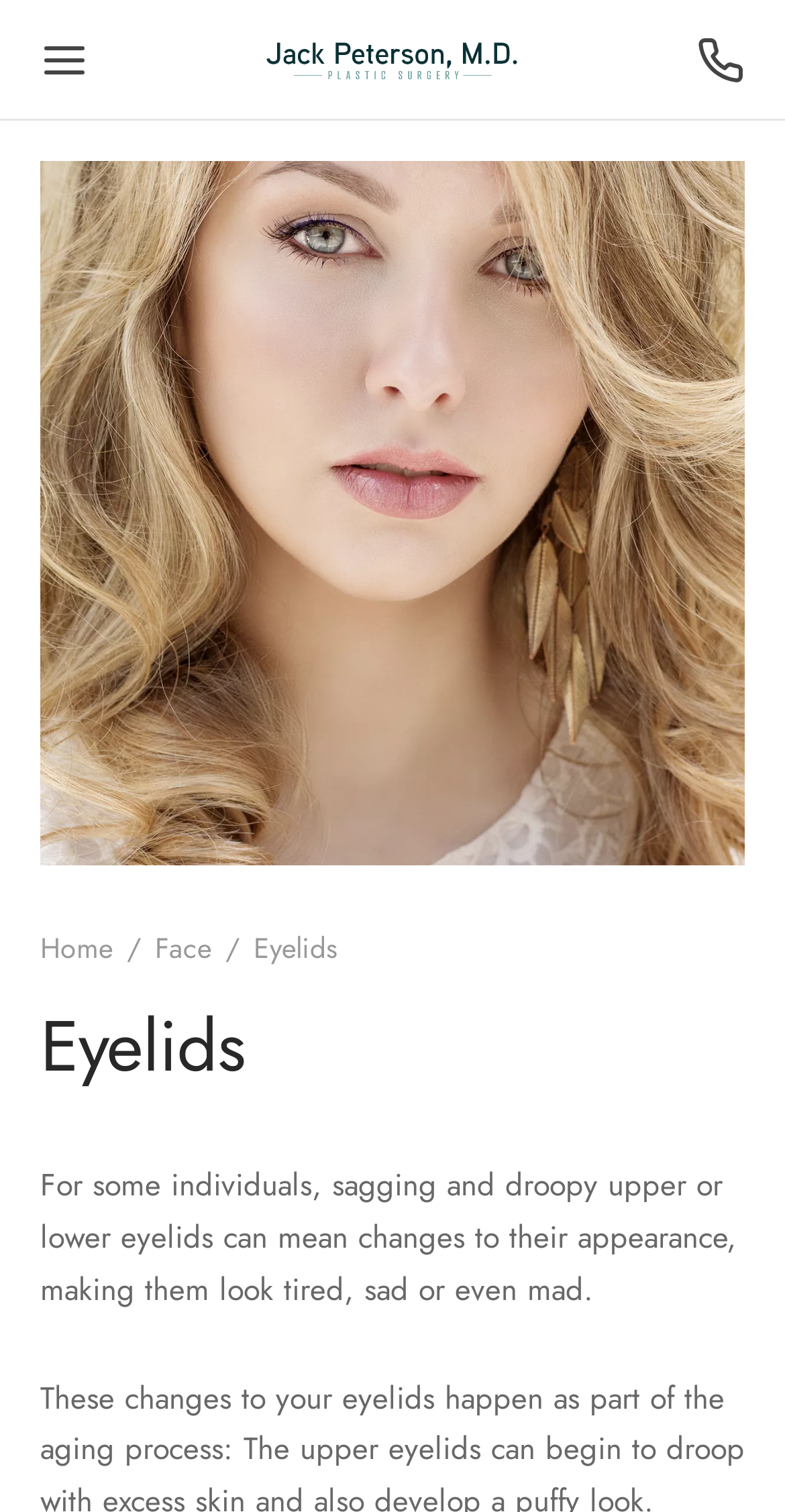Extract the bounding box coordinates of the UI element described: "Cool Jade Fiber and Yarns". Provide the coordinates in the format [left, top, right, bottom] with values ranging from 0 to 1.

None